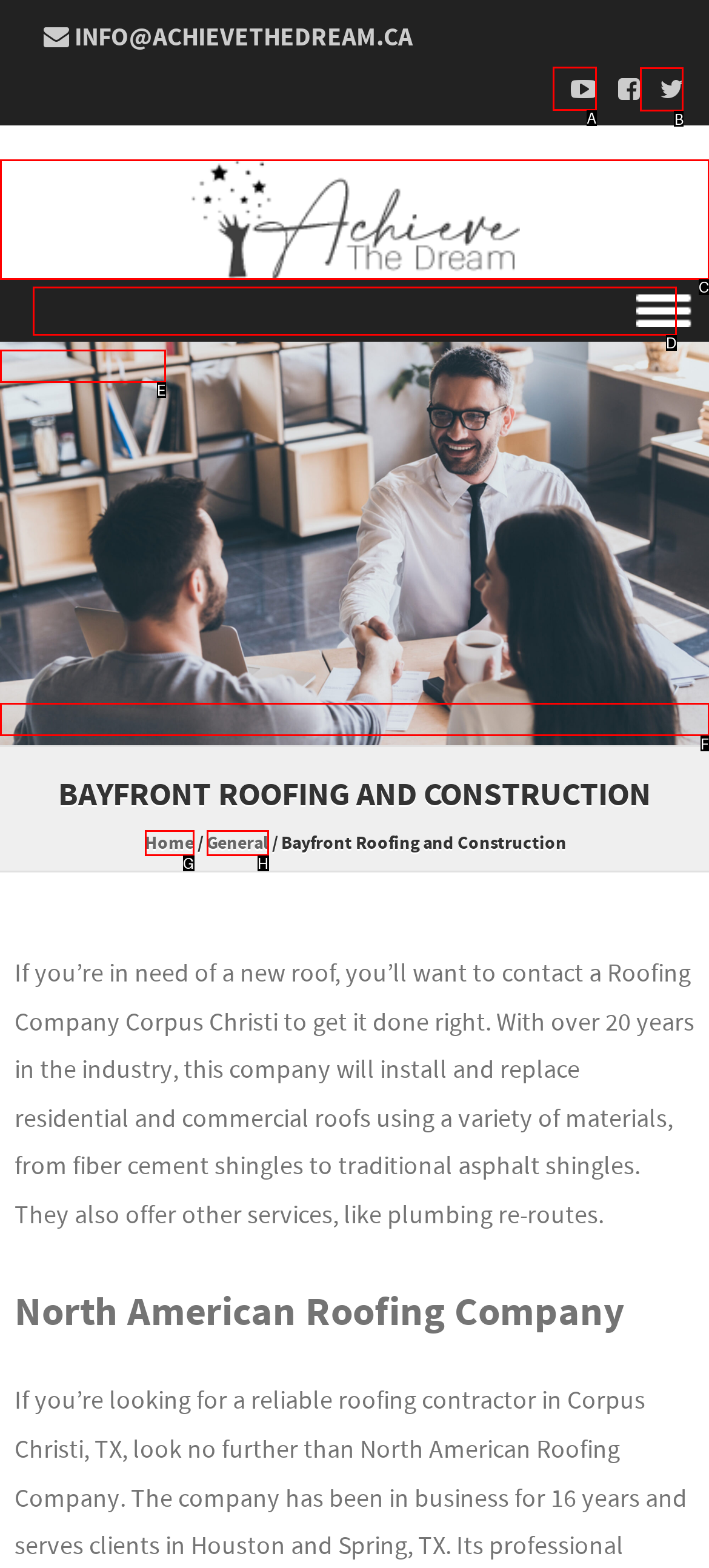Decide which UI element to click to accomplish the task: Click the Facebook link
Respond with the corresponding option letter.

B